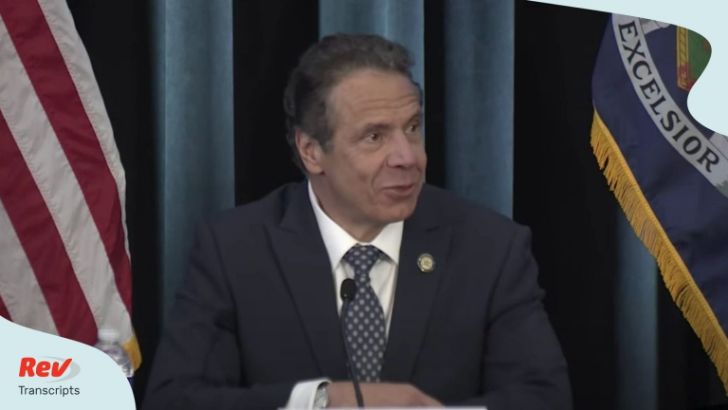What is the purpose of the briefing?
Using the image as a reference, answer the question in detail.

The caption states that Andrew Cuomo is 'communicating important information about the state's response to the pandemic, emphasizing regional reopening criteria', indicating that the purpose of the briefing is to discuss the state's response to COVID-19.